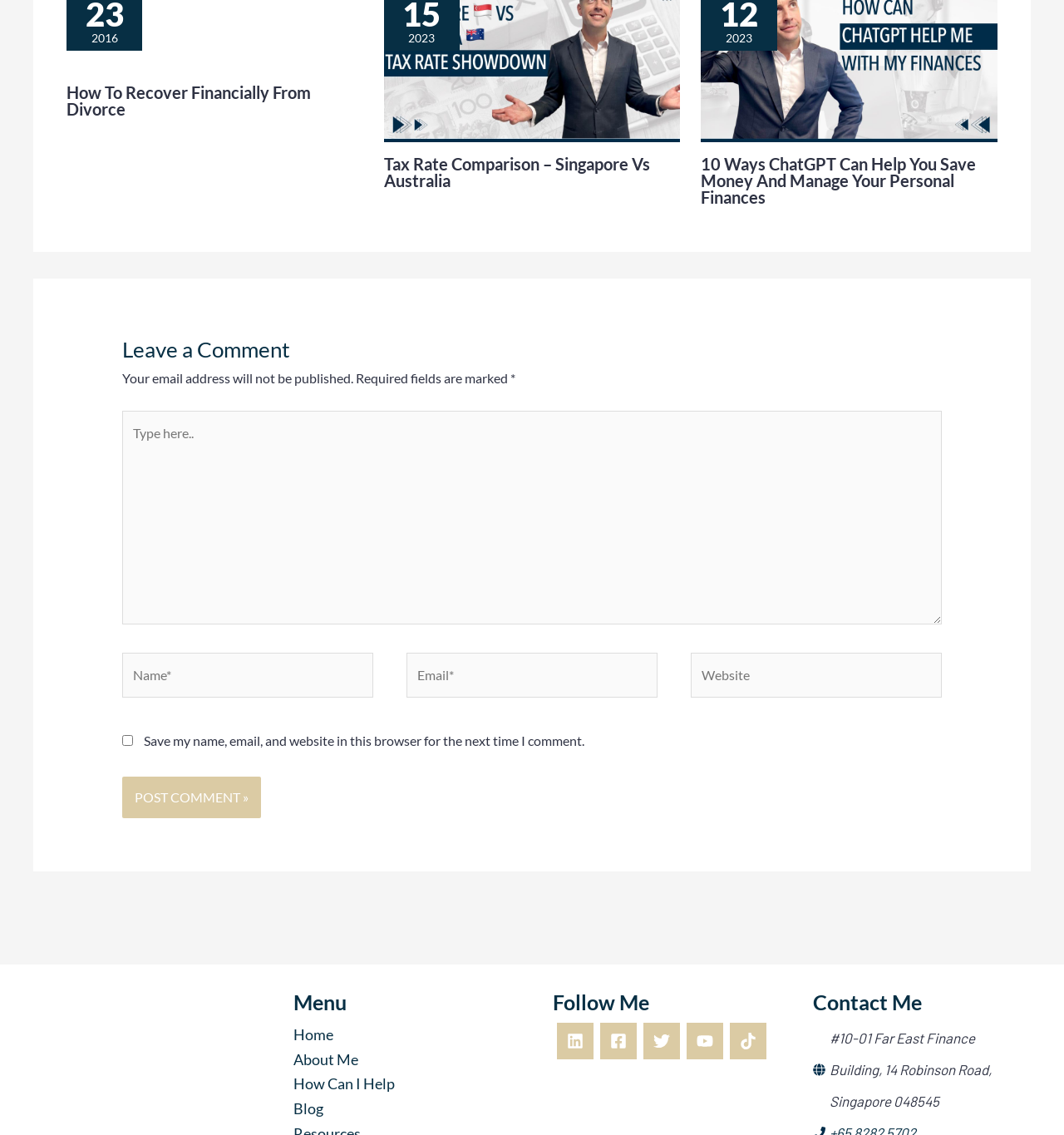Please answer the following question using a single word or phrase: 
What is the name of the person in the footer image?

Jarrad Brown